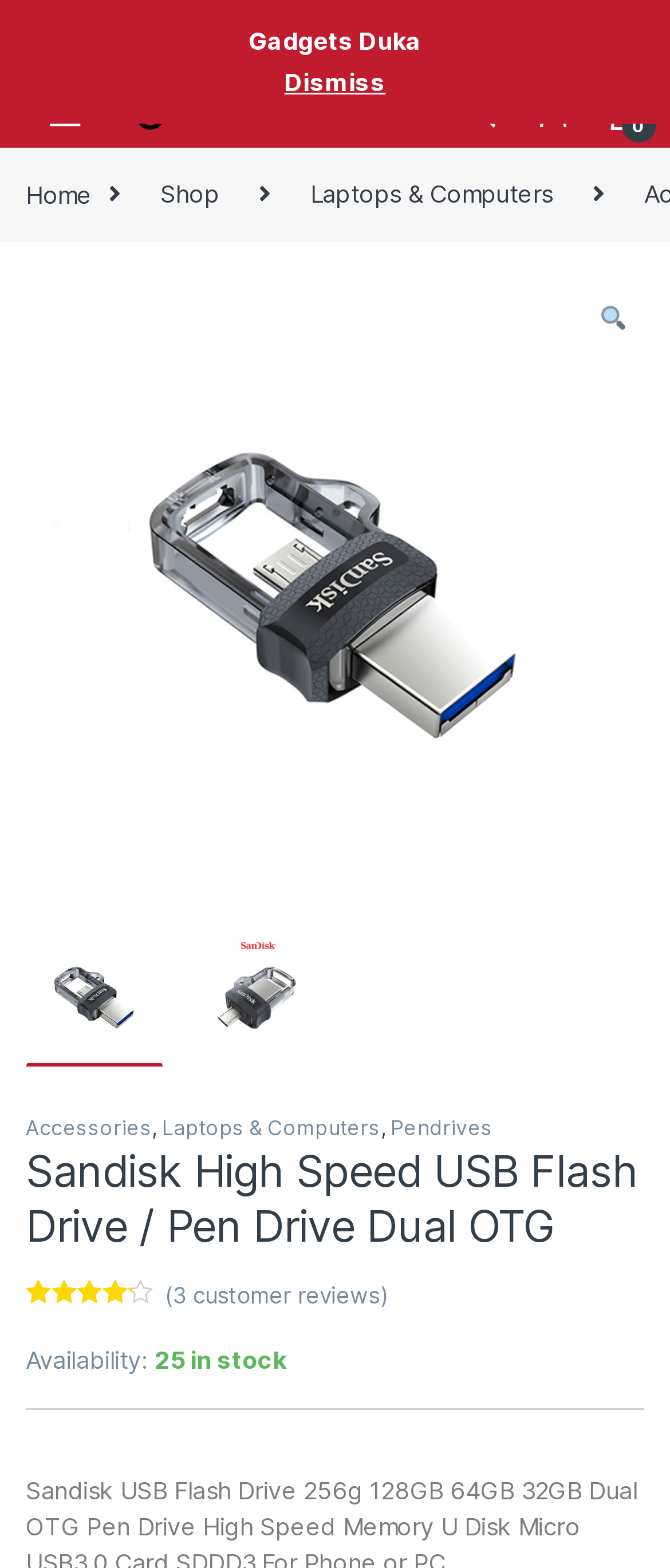What is the rating of the Sandisk High Speed USB Flash Drive?
Use the screenshot to answer the question with a single word or phrase.

4.00 out of 5